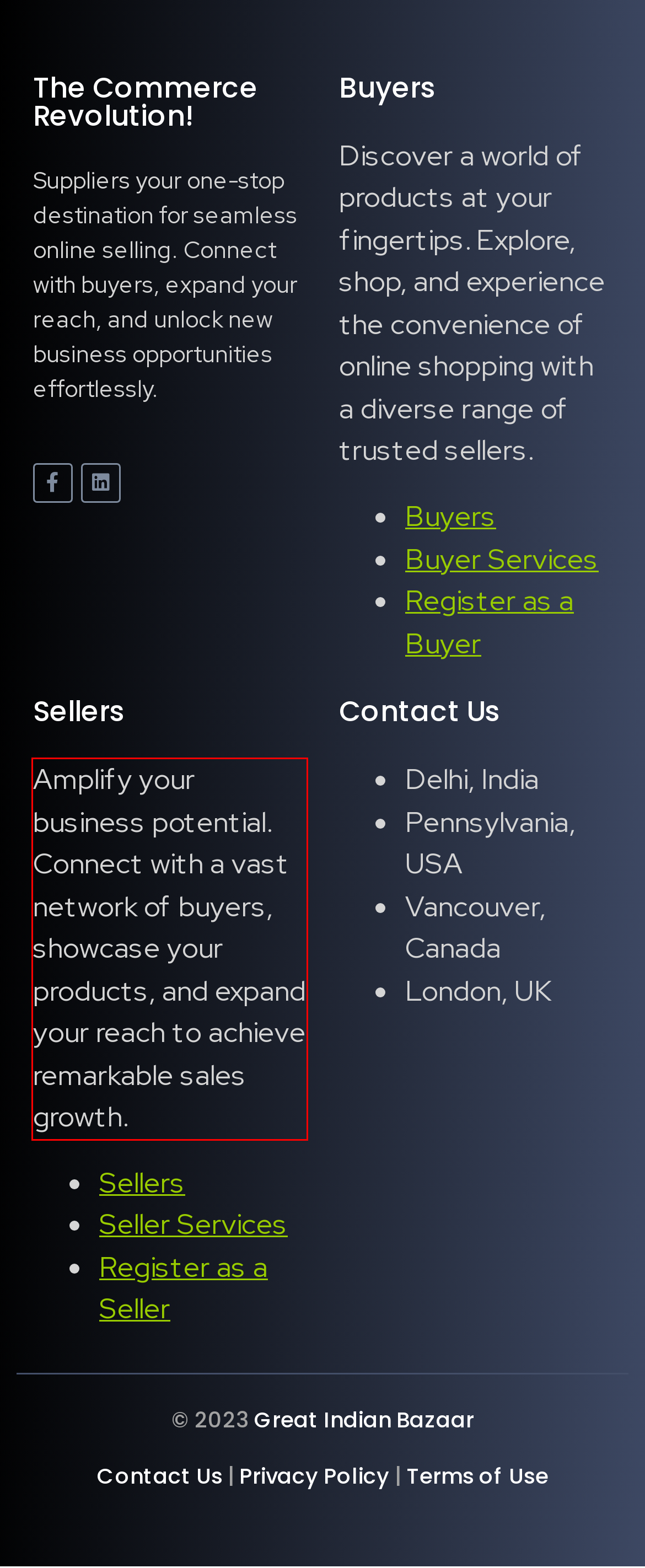With the given screenshot of a webpage, locate the red rectangle bounding box and extract the text content using OCR.

Amplify your business potential. Connect with a vast network of buyers, showcase your products, and expand your reach to achieve remarkable sales growth.